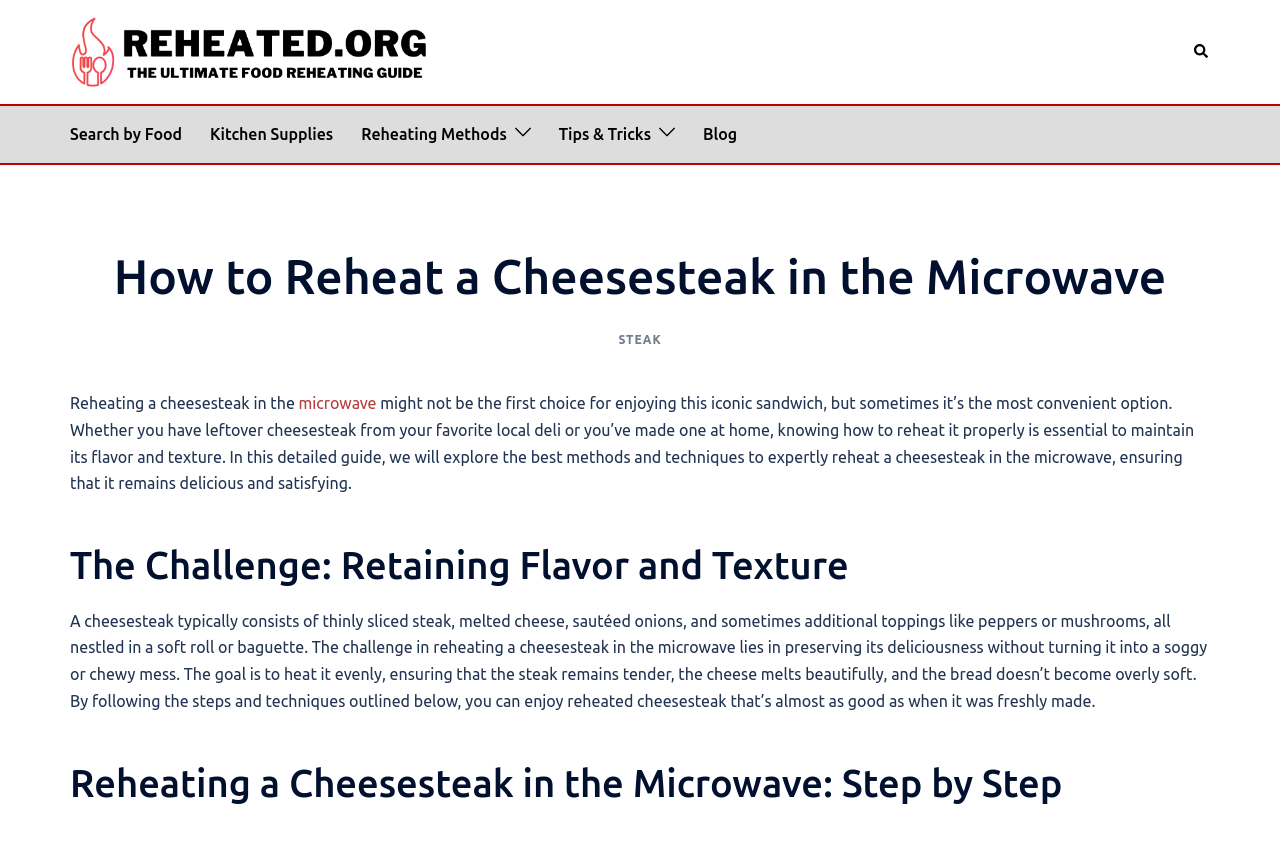Examine the image and give a thorough answer to the following question:
What is the topic of the article?

The topic of the article can be determined by reading the heading 'How to Reheat a Cheesesteak in the Microwave' and the subsequent paragraphs that discuss the challenges and steps to reheat a cheesesteak in the microwave.